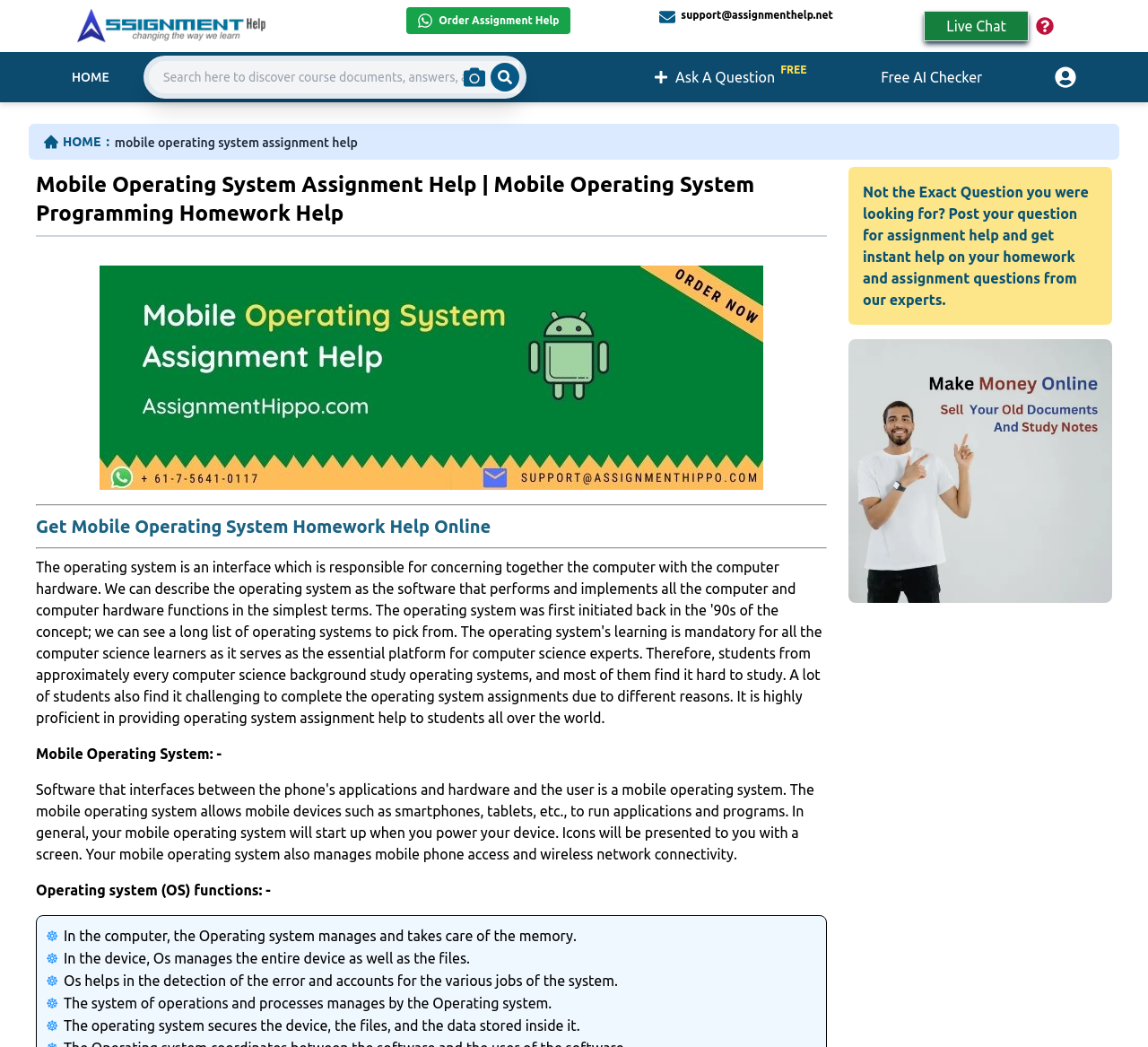Please determine the bounding box coordinates of the element to click on in order to accomplish the following task: "Click the Assignment Help Logo". Ensure the coordinates are four float numbers ranging from 0 to 1, i.e., [left, top, right, bottom].

[0.062, 0.007, 0.354, 0.043]